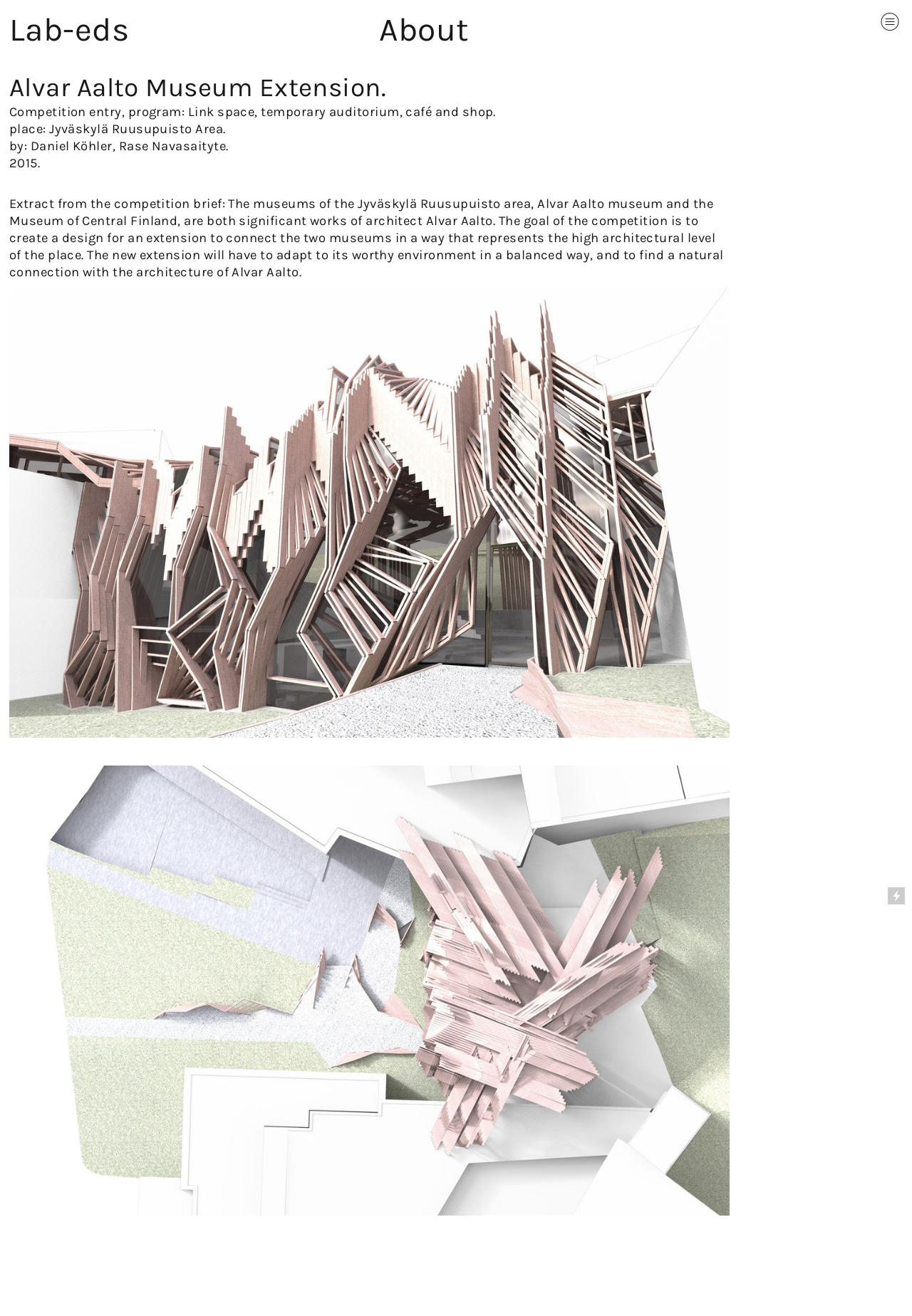What is the goal of the competition?
Using the image as a reference, give an elaborate response to the question.

The goal of the competition can be understood by reading the text 'The goal of the competition is to create a design for an extension to connect the two museums in a way that represents the high architectural level of the place.' on the webpage, which provides the necessary information.